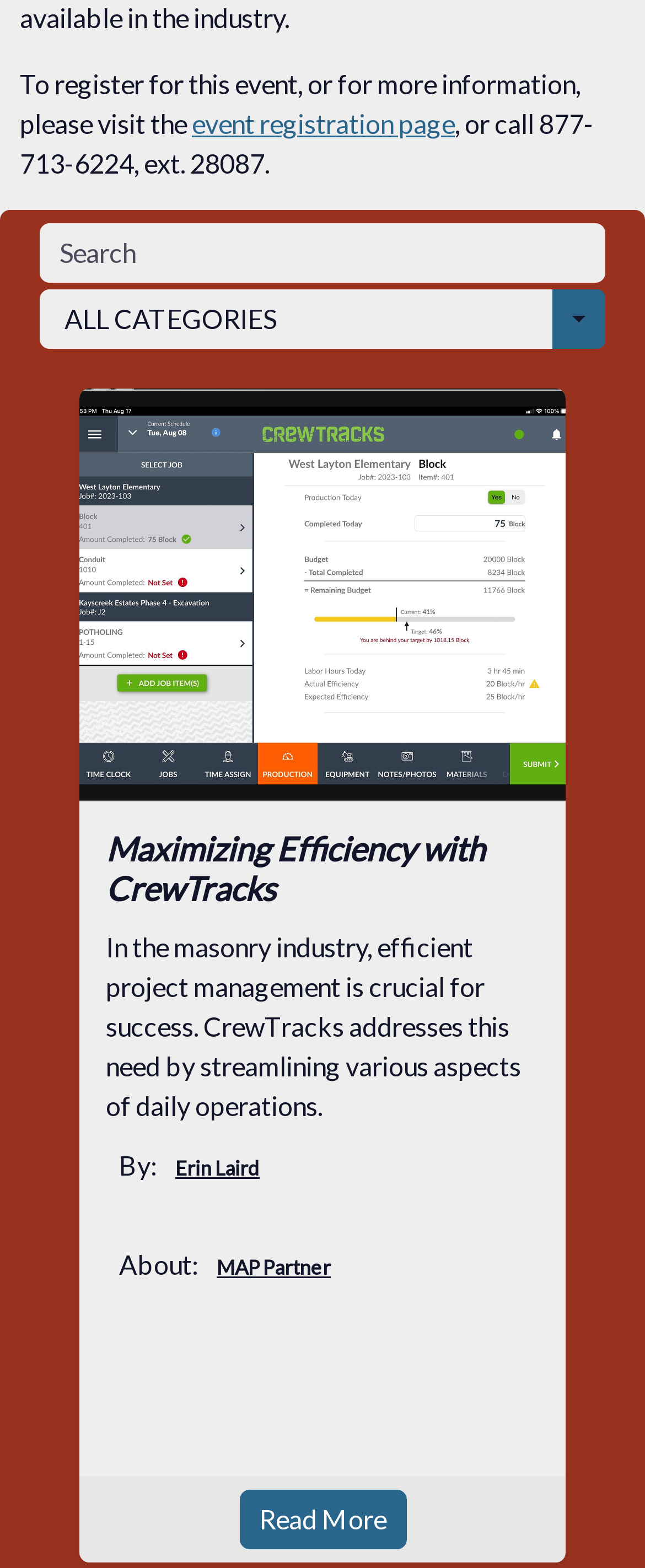What is the name of the partner mentioned in the article?
Please give a detailed and thorough answer to the question, covering all relevant points.

The partner's name can be found in the section 'About:' which is located below the main heading of the article.